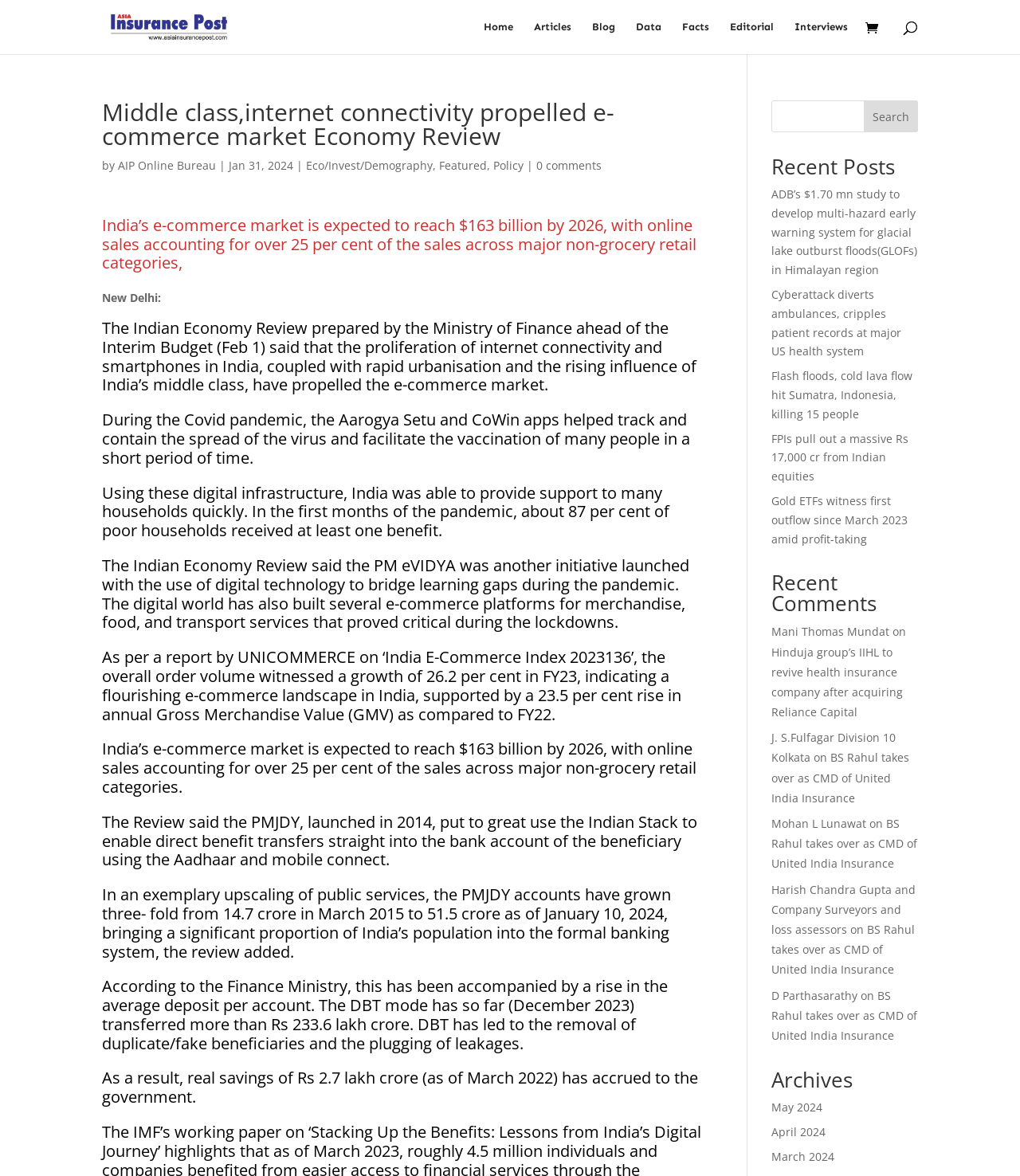Please identify the bounding box coordinates of the element on the webpage that should be clicked to follow this instruction: "Search for articles". The bounding box coordinates should be given as four float numbers between 0 and 1, formatted as [left, top, right, bottom].

[0.1, 0.0, 0.9, 0.001]